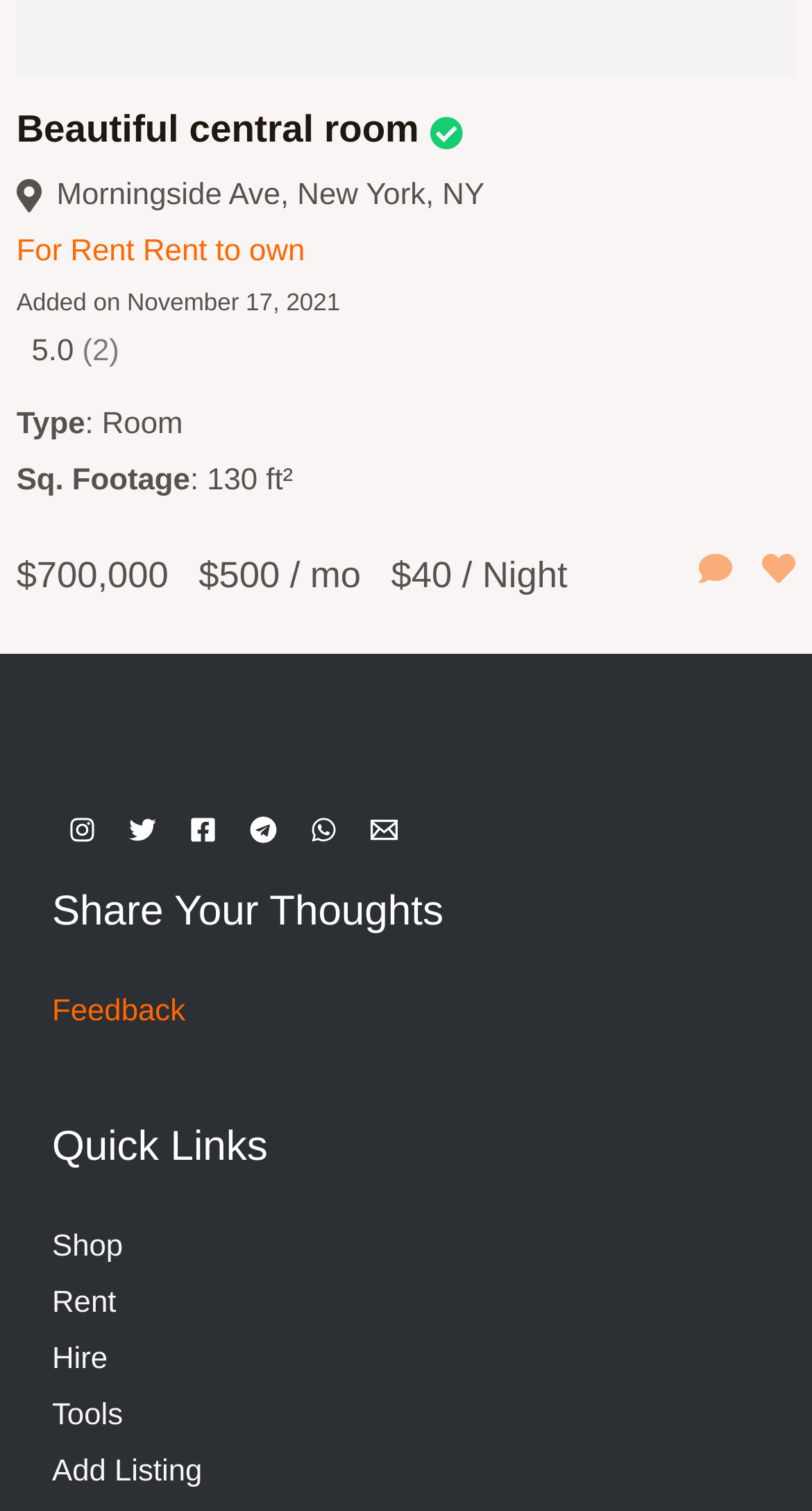Please determine the bounding box coordinates of the element's region to click in order to carry out the following instruction: "Go to the shop page". The coordinates should be four float numbers between 0 and 1, i.e., [left, top, right, bottom].

[0.064, 0.814, 0.151, 0.836]